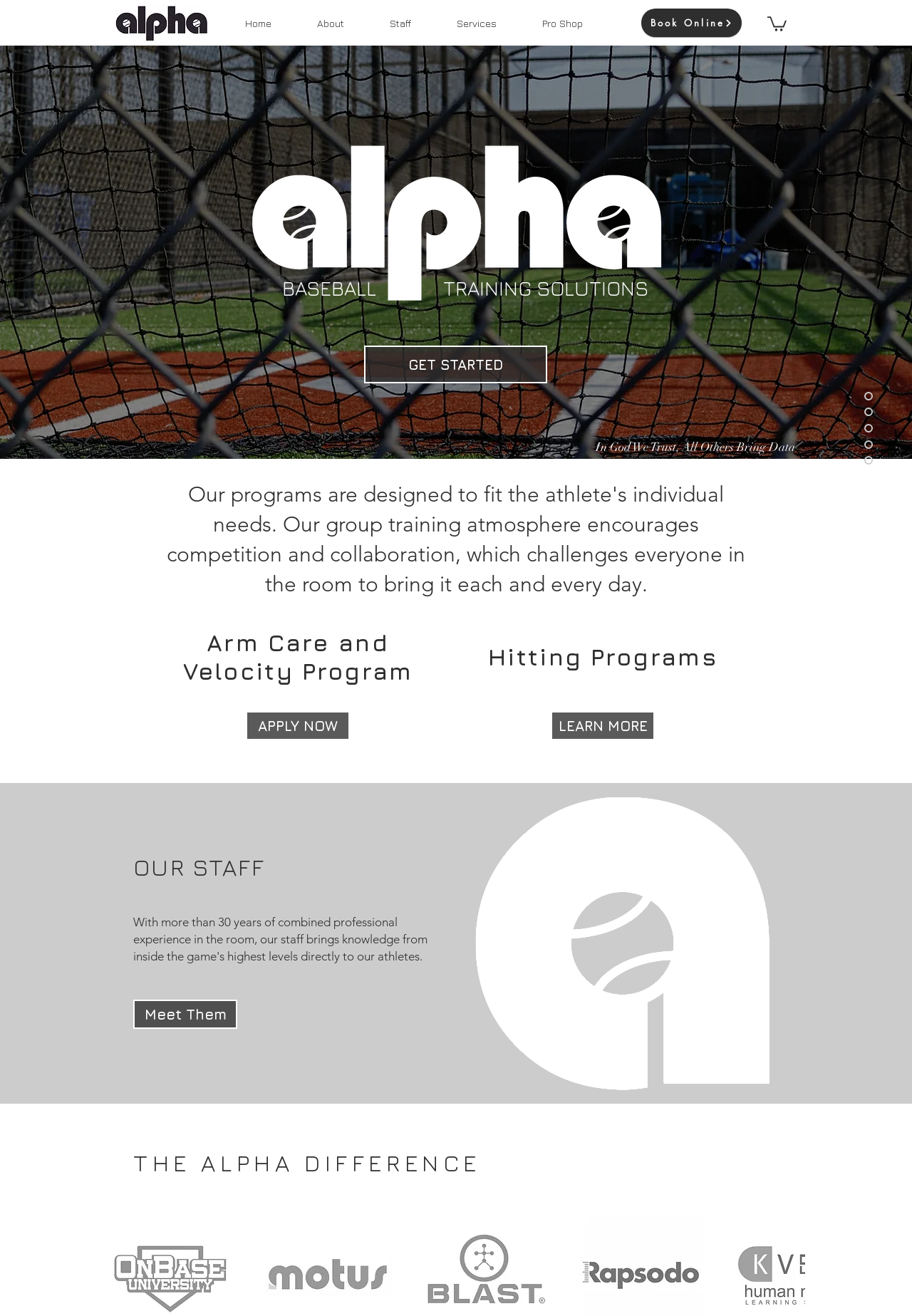Please identify the bounding box coordinates of the clickable element to fulfill the following instruction: "View 'PROGRAMS'". The coordinates should be four float numbers between 0 and 1, i.e., [left, top, right, bottom].

[0.87, 0.296, 0.957, 0.306]